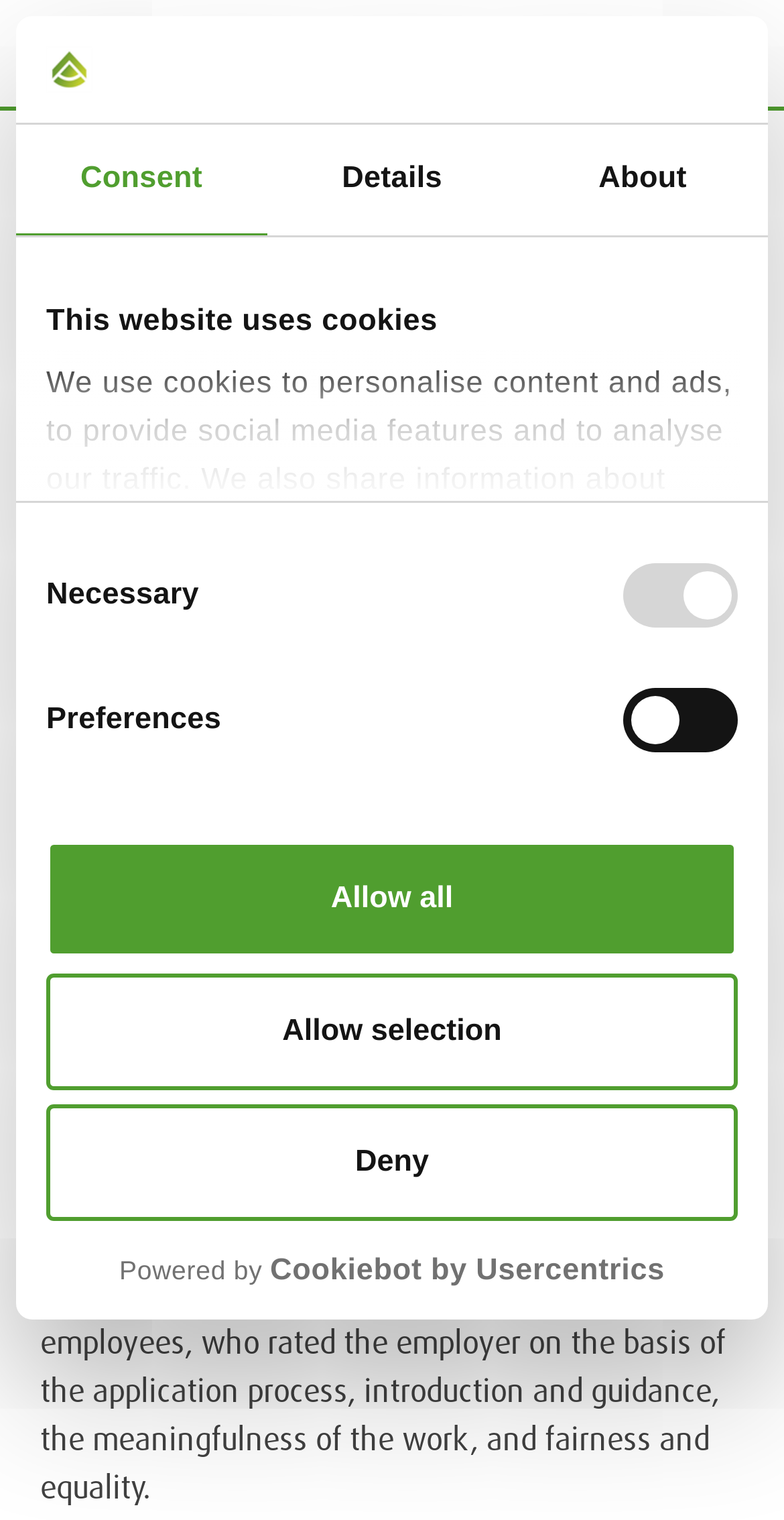Please determine the bounding box coordinates of the element's region to click for the following instruction: "Click the 'Homepage' link".

[0.026, 0.013, 0.359, 0.056]